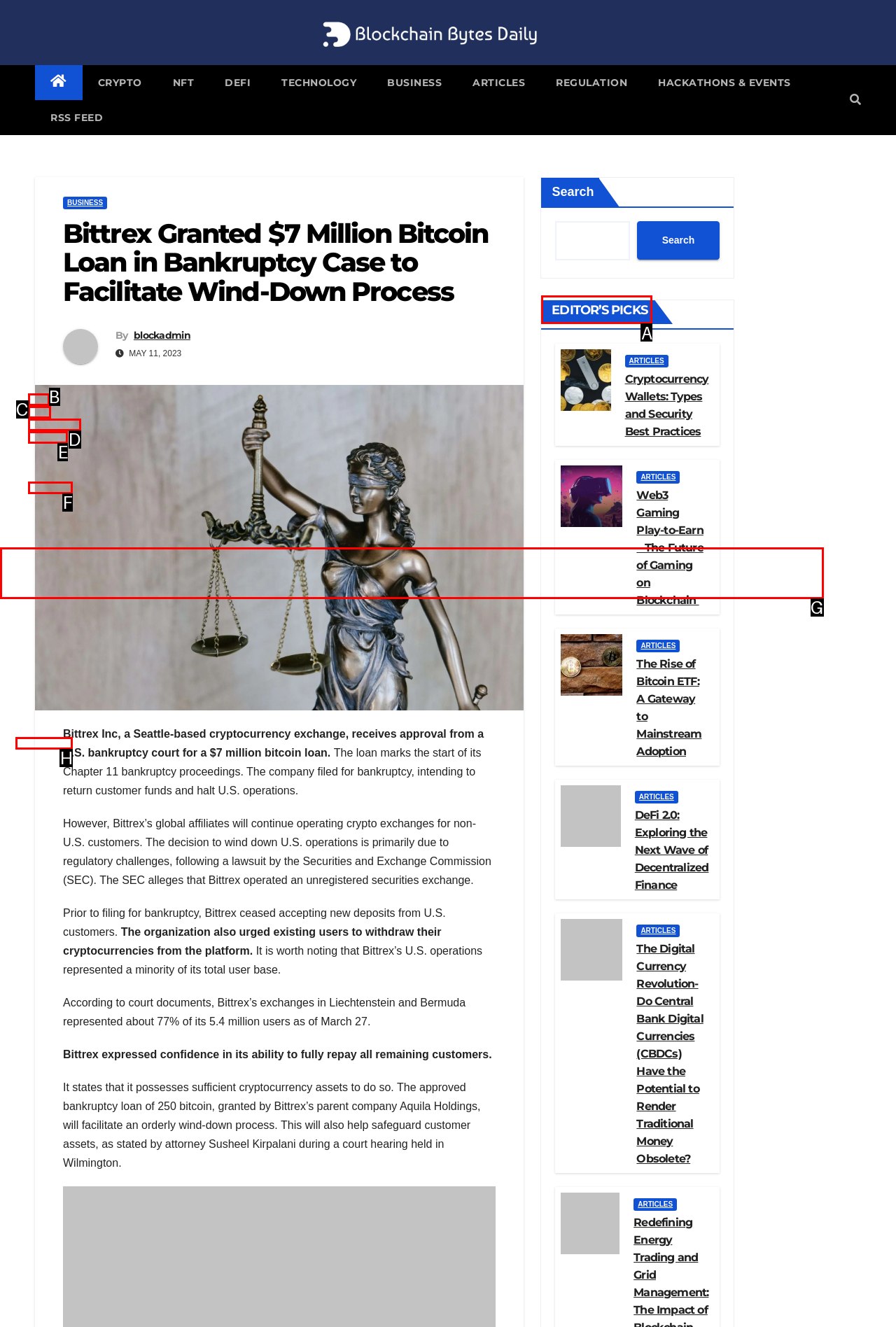Determine the appropriate lettered choice for the task: View articles under EDITOR'S PICKS. Reply with the correct letter.

A